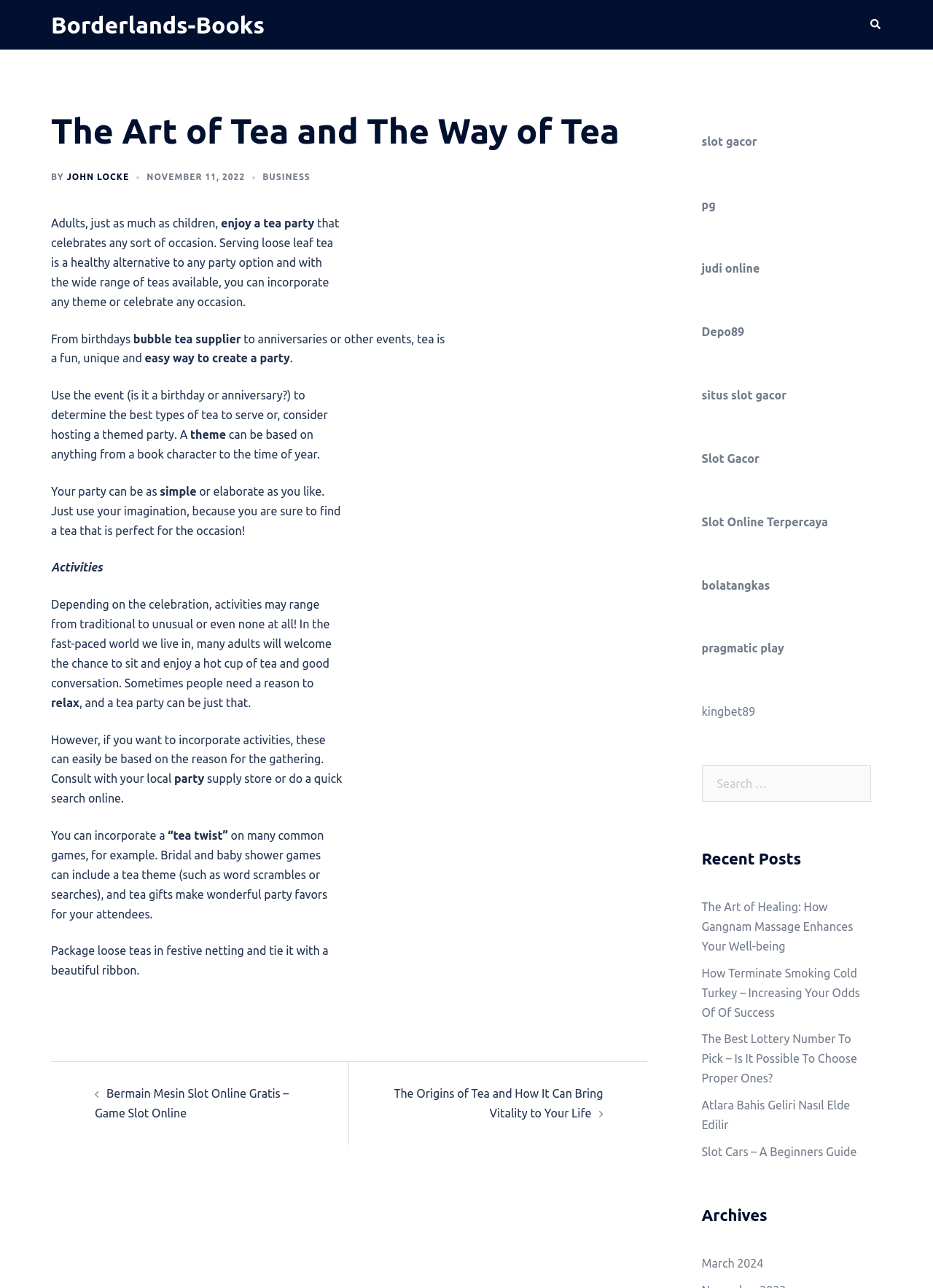Provide the bounding box coordinates of the UI element that matches the description: "Depo89".

[0.752, 0.252, 0.798, 0.263]